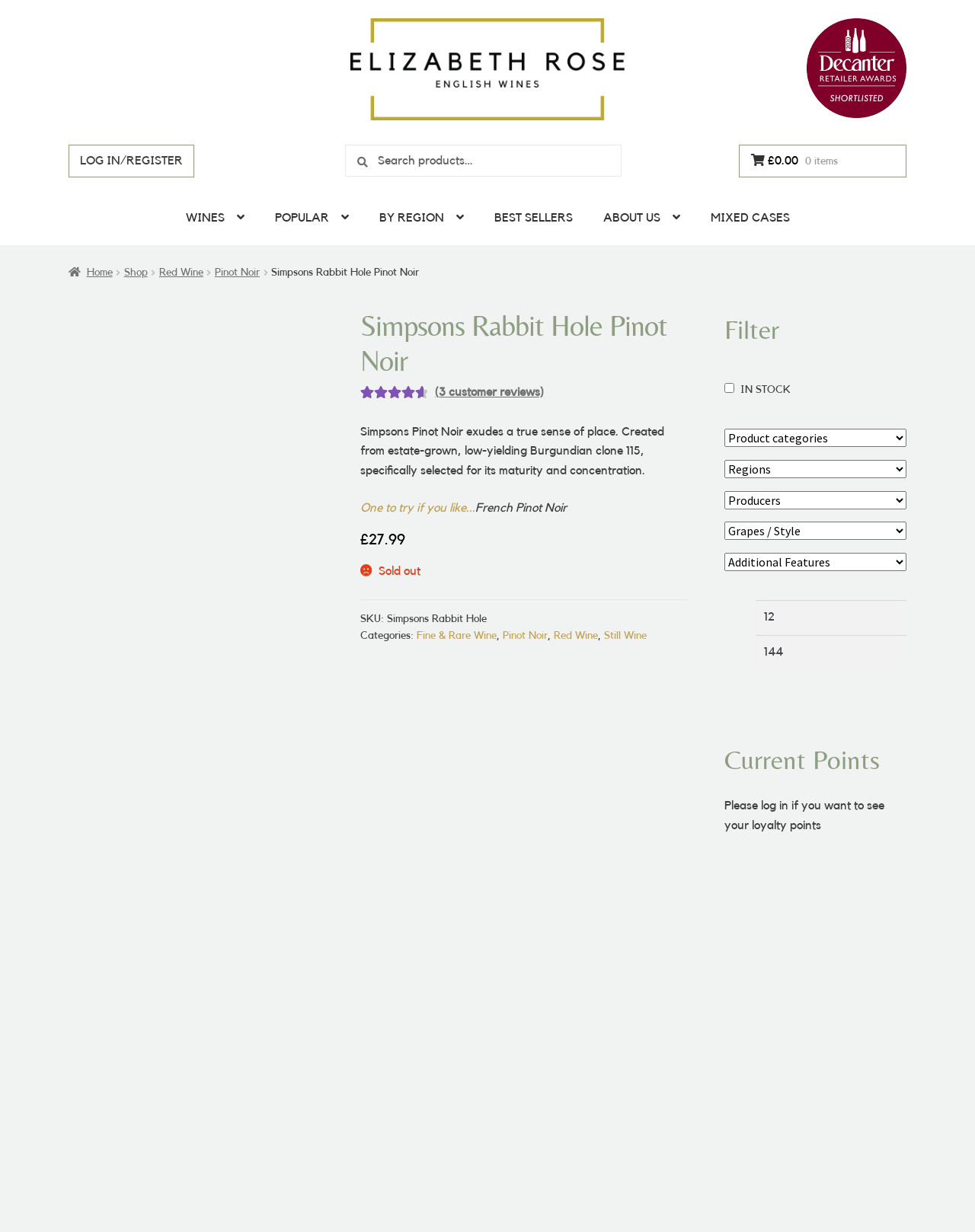Determine the bounding box coordinates for the region that must be clicked to execute the following instruction: "View primary navigation".

[0.07, 0.163, 0.93, 0.192]